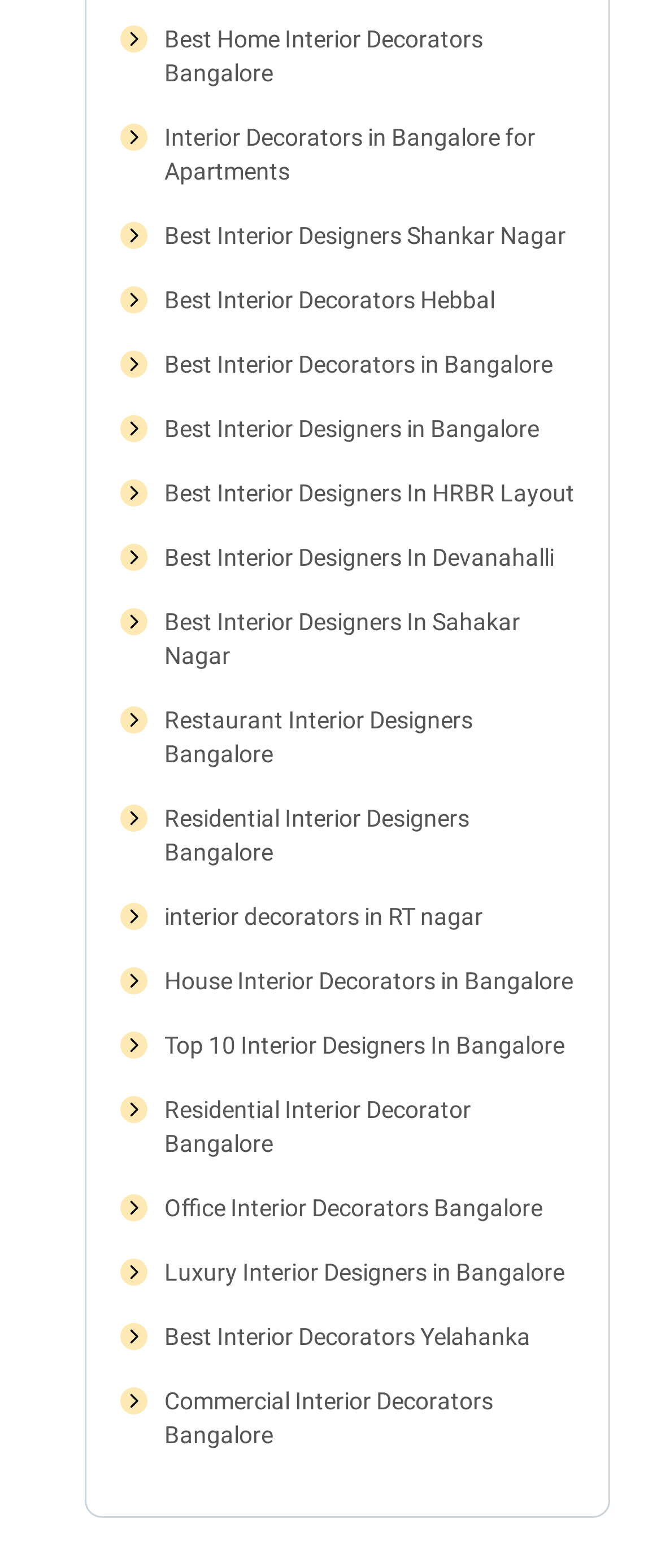How many links are there on the webpage?
Look at the screenshot and respond with one word or a short phrase.

20